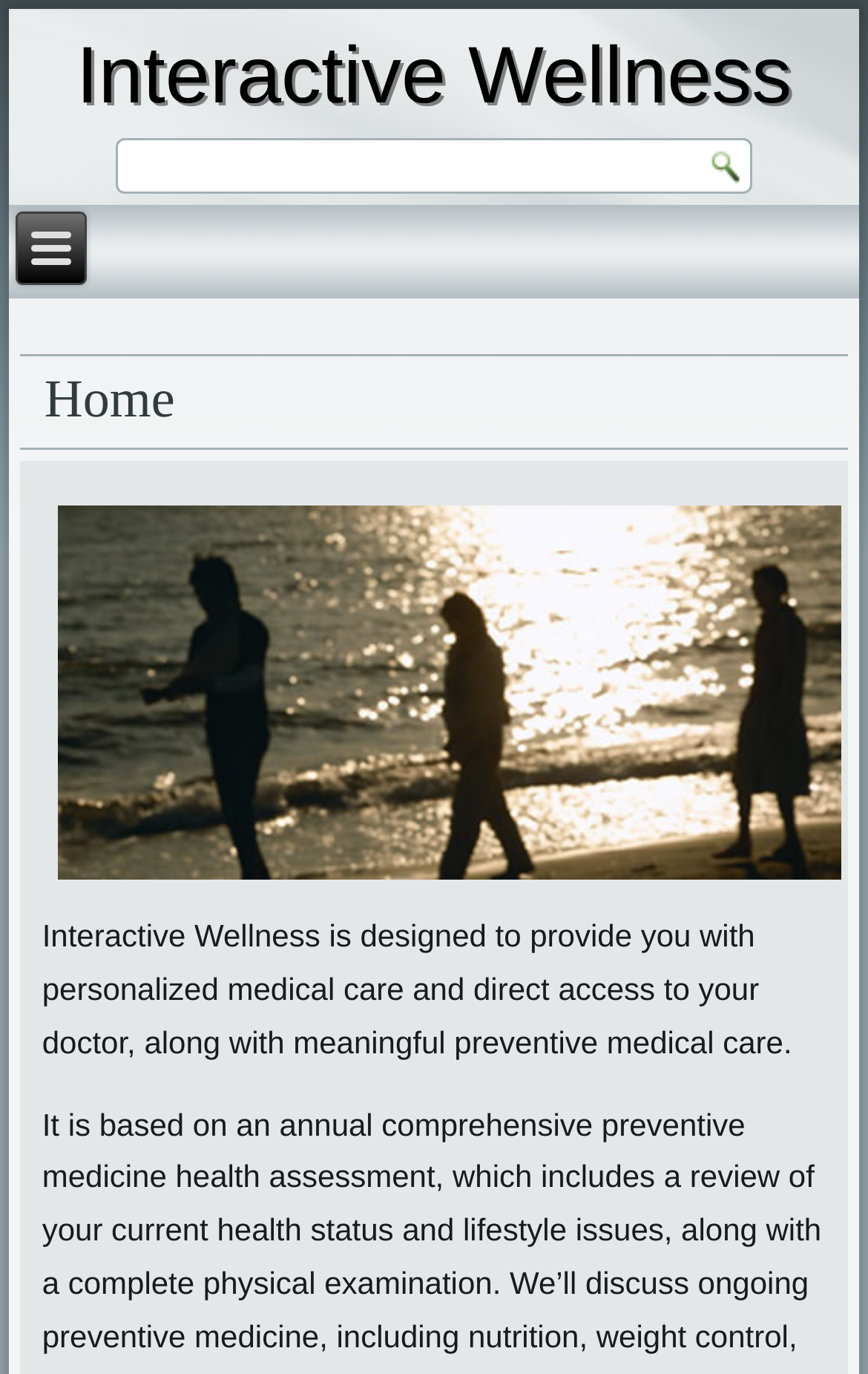Identify the bounding box of the HTML element described here: "Interactive Wellness". Provide the coordinates as four float numbers between 0 and 1: [left, top, right, bottom].

[0.088, 0.02, 0.912, 0.087]